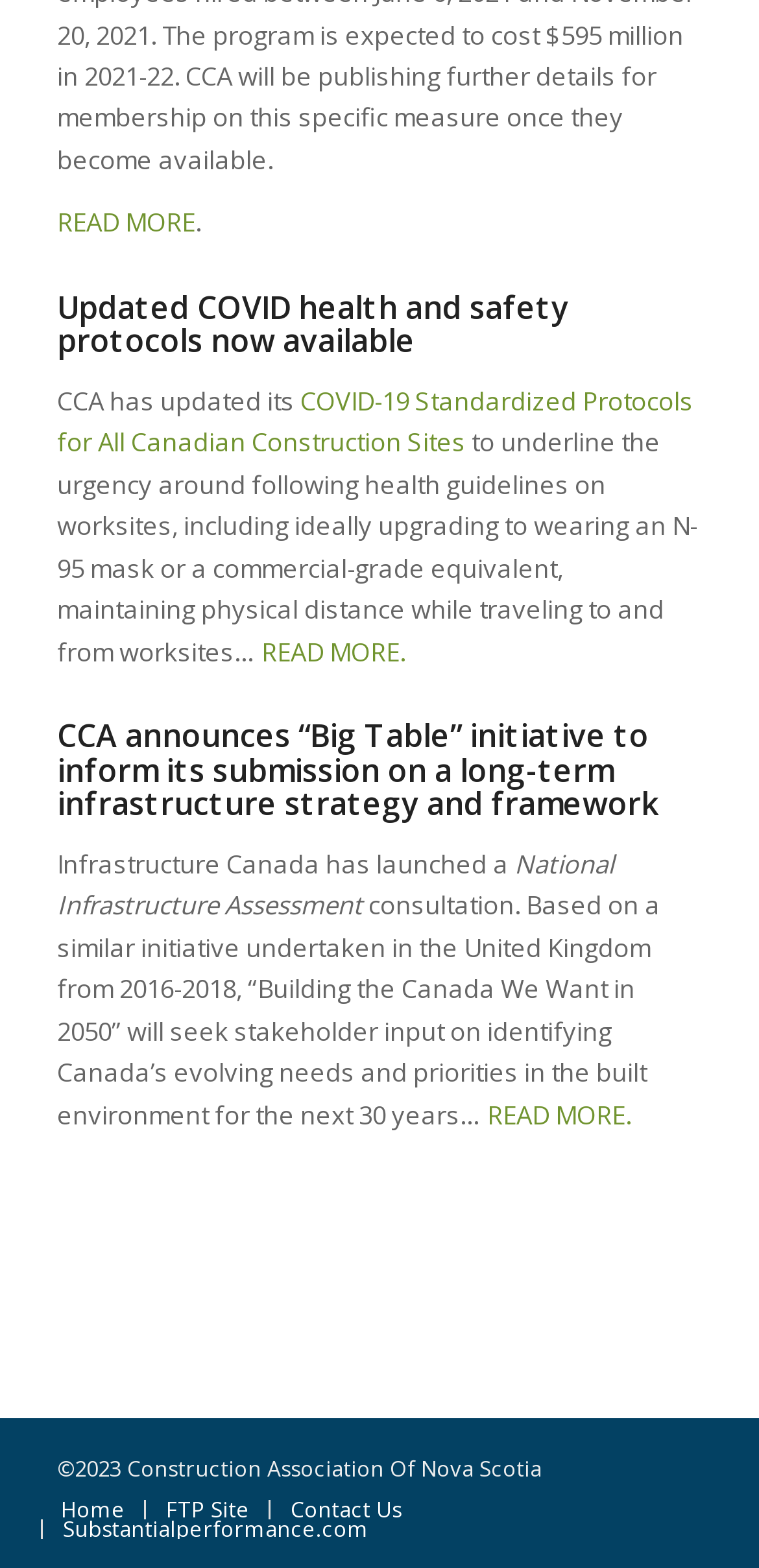Please mark the clickable region by giving the bounding box coordinates needed to complete this instruction: "Click on 'READ MORE'".

[0.075, 0.131, 0.257, 0.153]